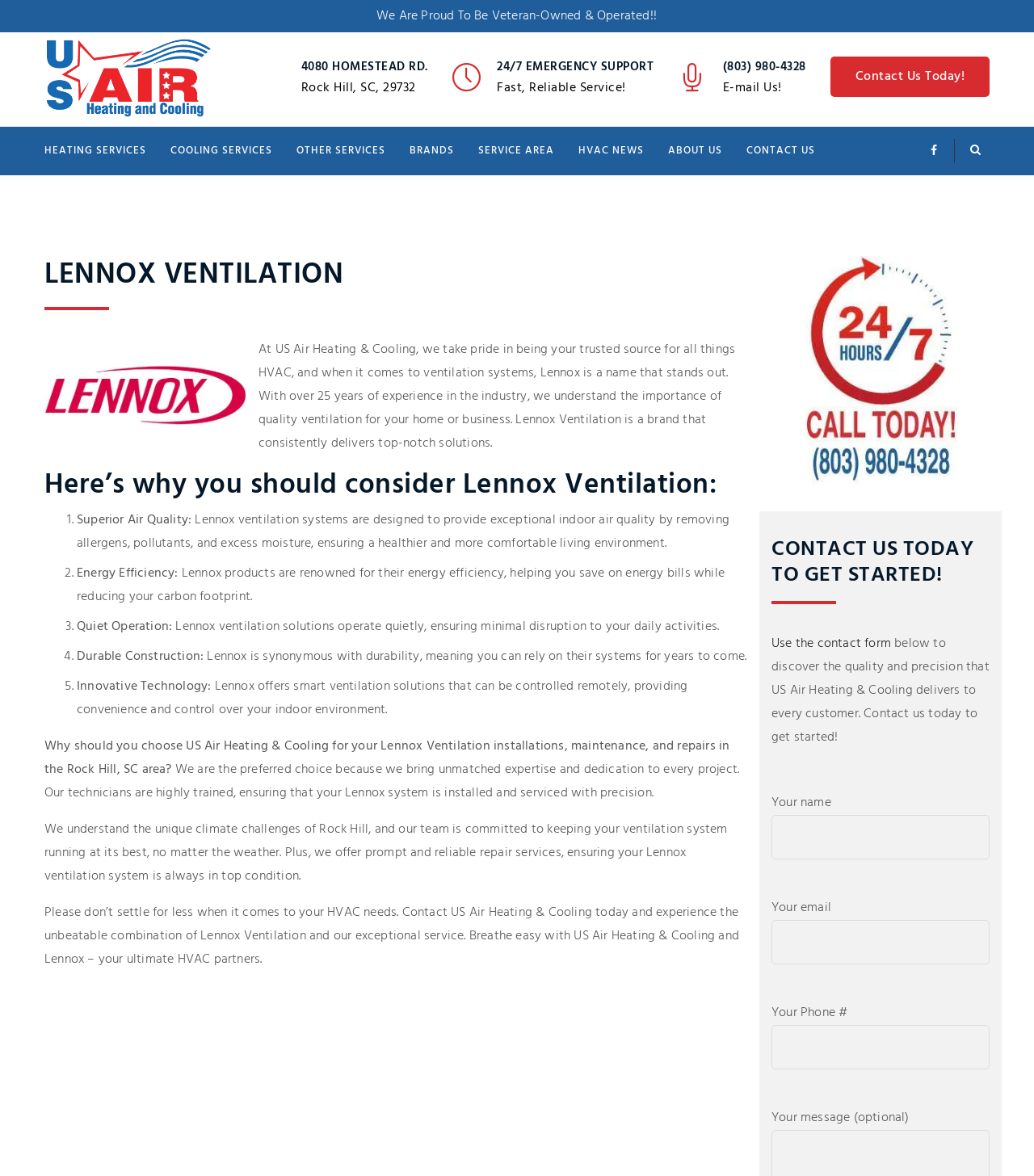Identify the bounding box coordinates of the clickable region necessary to fulfill the following instruction: "Call (803) 980-4328". The bounding box coordinates should be four float numbers between 0 and 1, i.e., [left, top, right, bottom].

[0.746, 0.218, 0.957, 0.413]